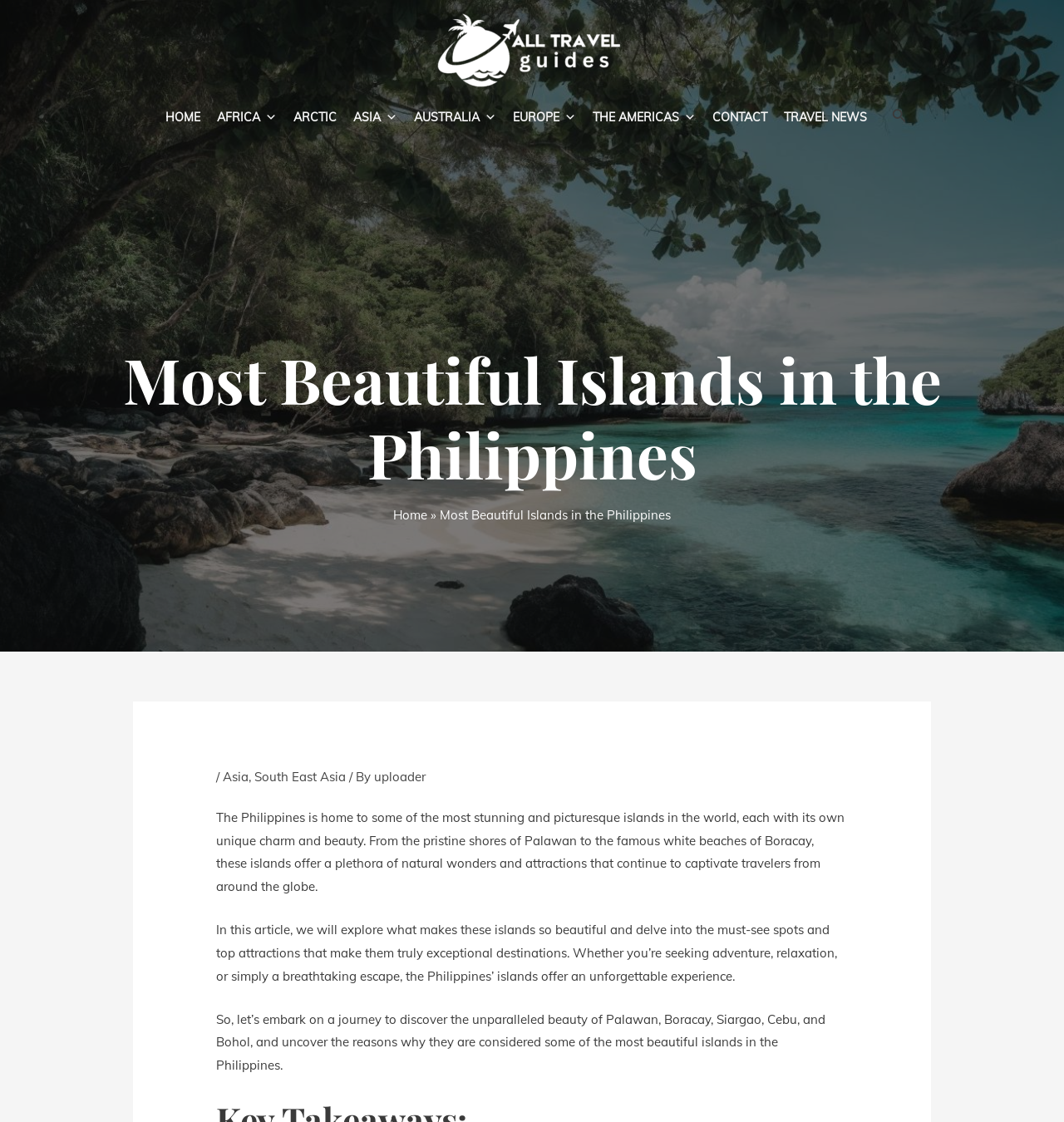What is the theme of the website?
Based on the visual content, answer with a single word or a brief phrase.

Travel guides